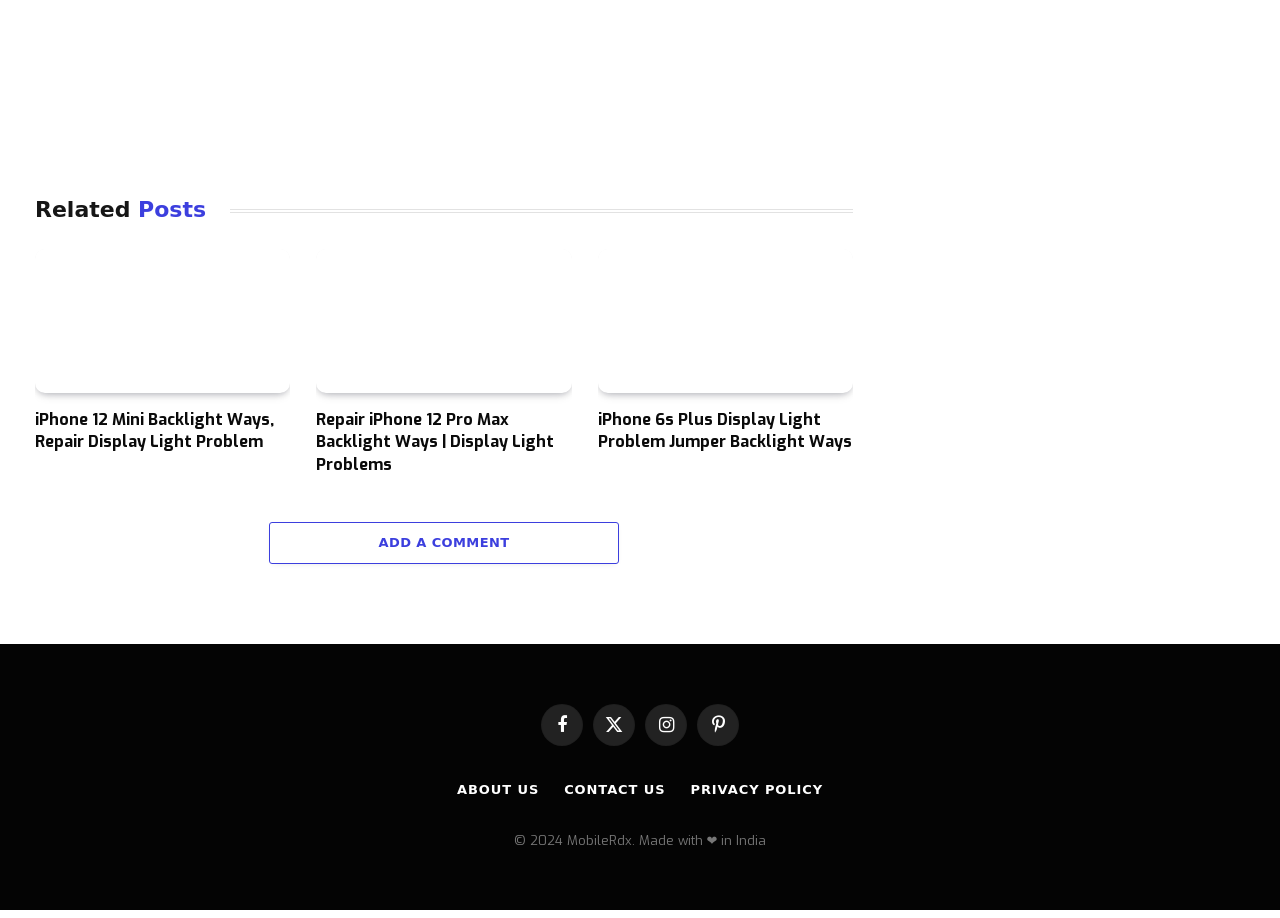Pinpoint the bounding box coordinates of the clickable area necessary to execute the following instruction: "Check out iPhone 6s Plus display light problem solution". The coordinates should be given as four float numbers between 0 and 1, namely [left, top, right, bottom].

[0.467, 0.272, 0.666, 0.428]